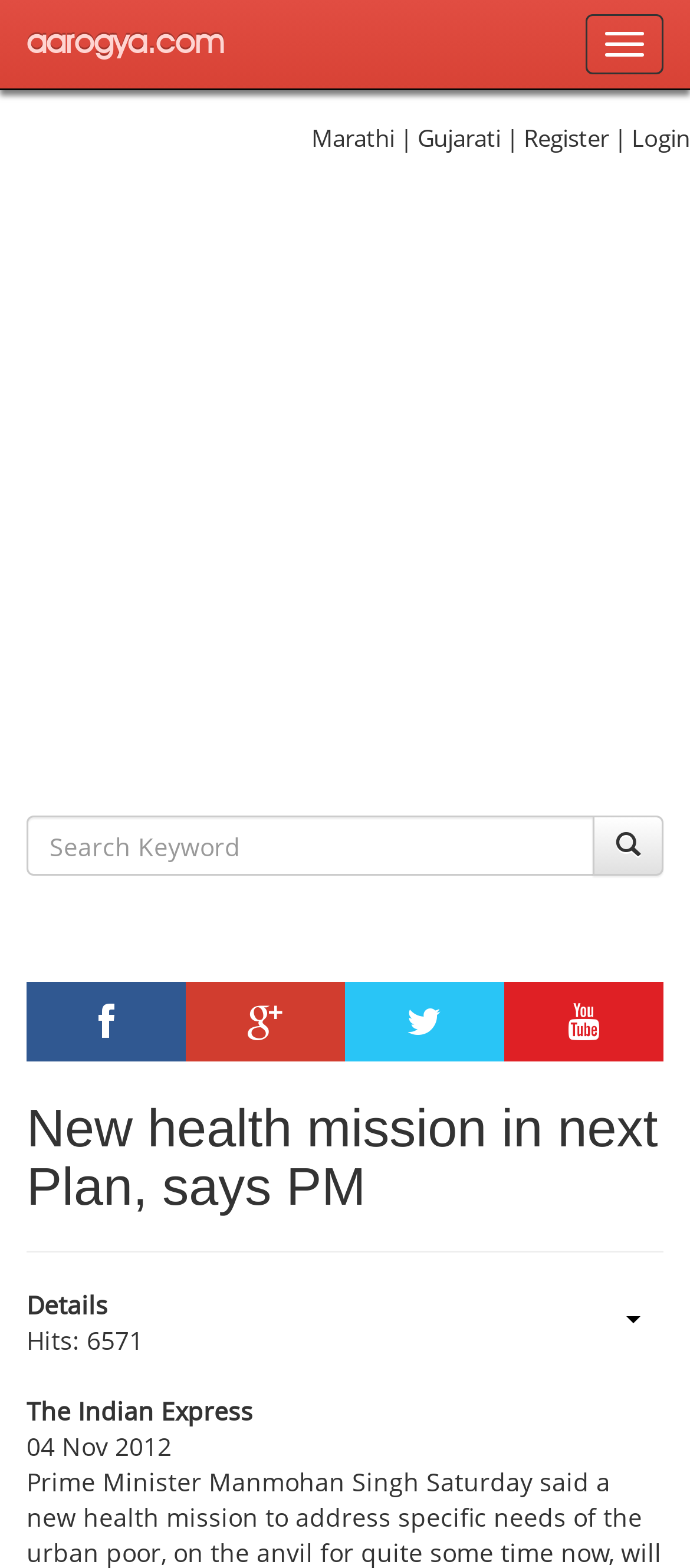Find the bounding box of the UI element described as: "Login". The bounding box coordinates should be given as four float values between 0 and 1, i.e., [left, top, right, bottom].

[0.915, 0.078, 1.0, 0.098]